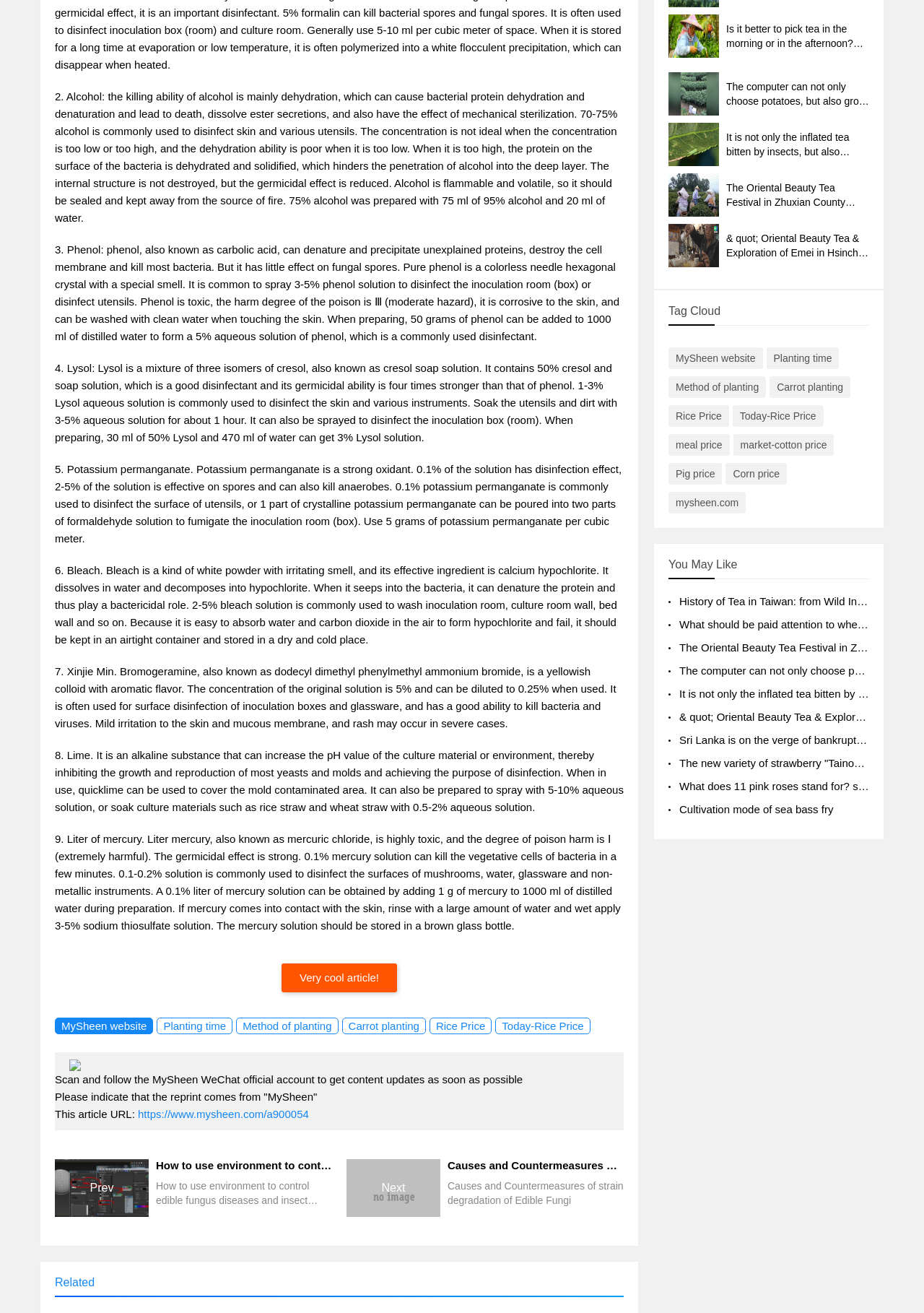Extract the bounding box for the UI element that matches this description: "Method of planting".

[0.256, 0.775, 0.366, 0.788]